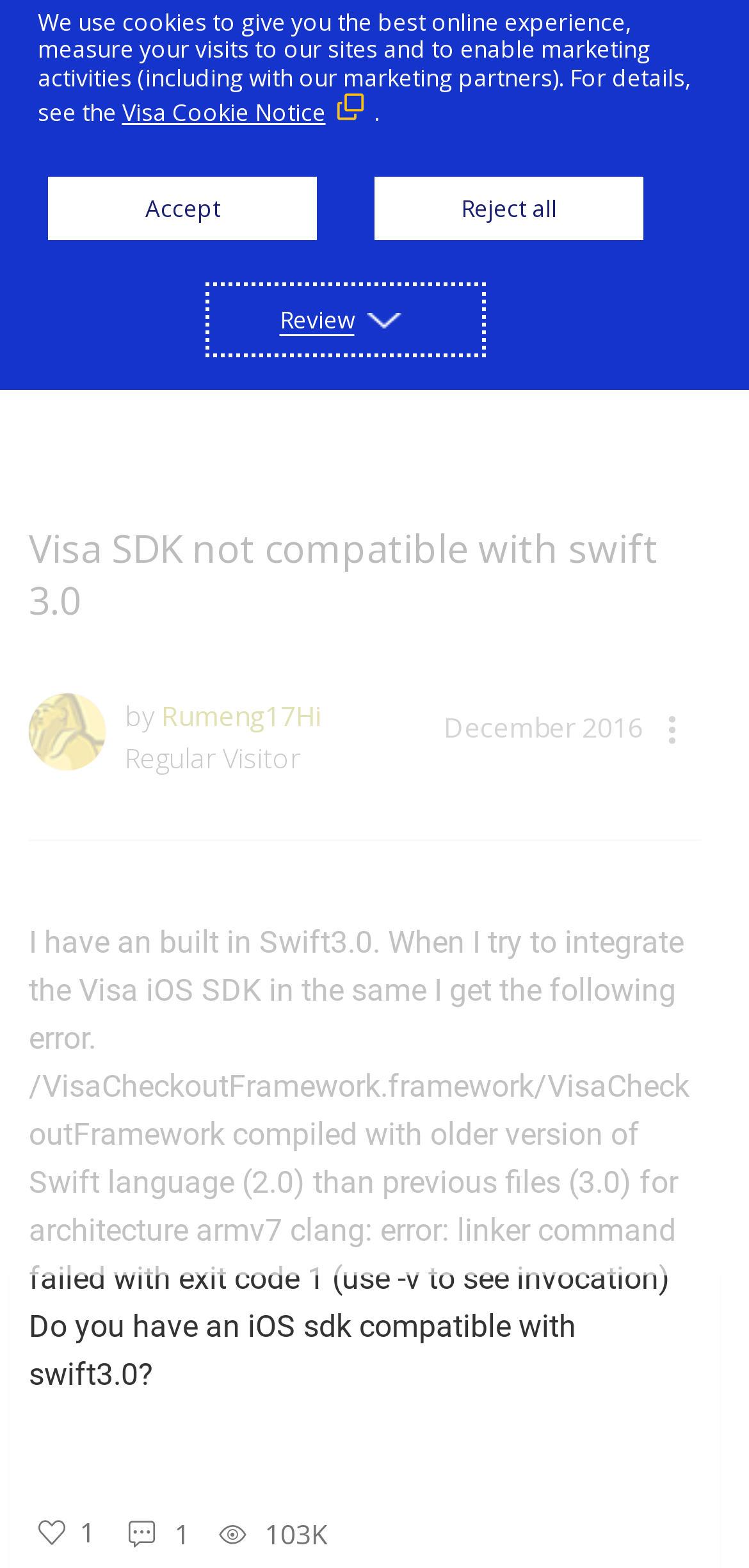What is the date of the post?
Based on the image, give a one-word or short phrase answer.

December 7, 2016